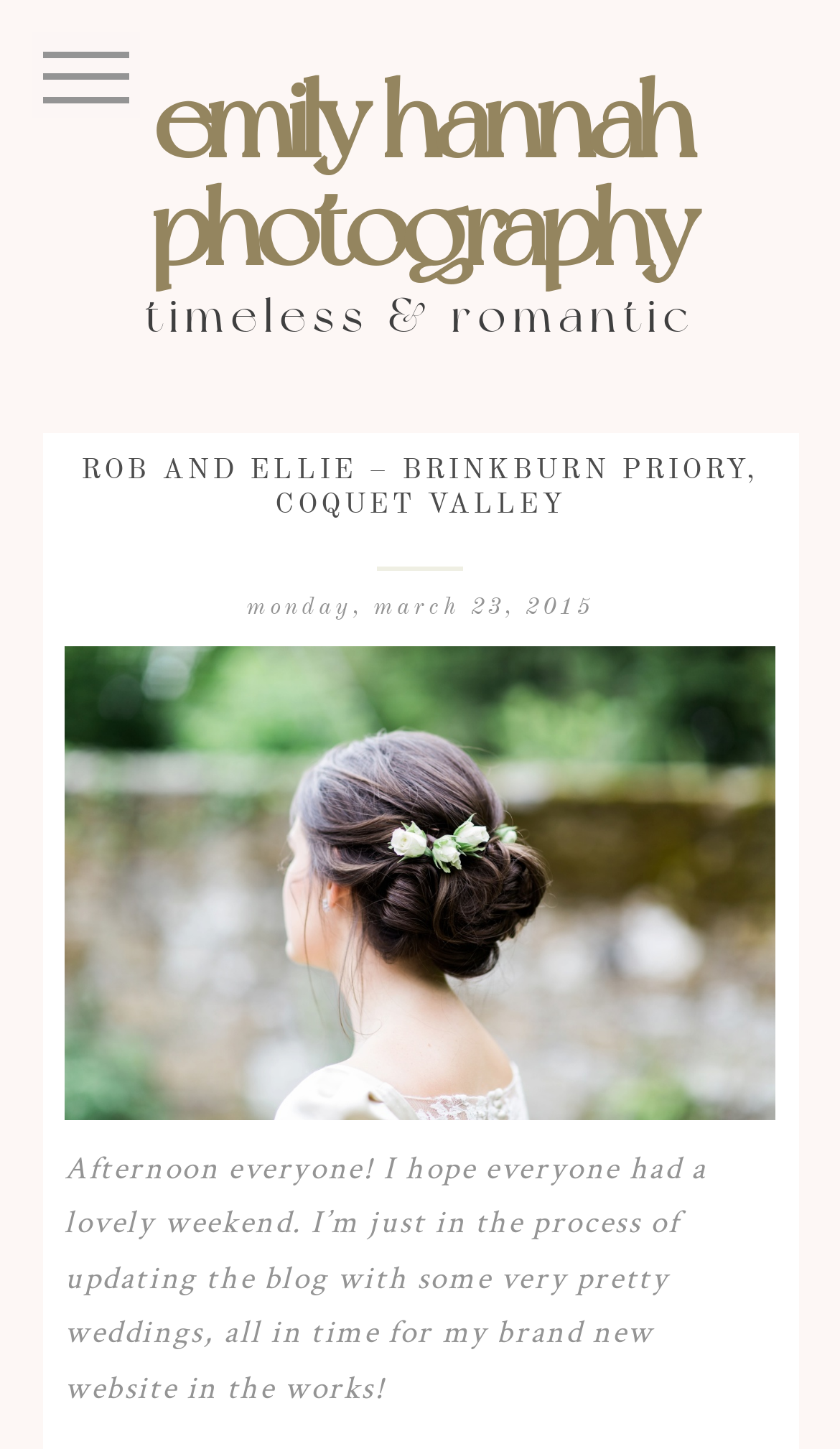Answer the question below with a single word or a brief phrase: 
What is the location of the wedding?

Brinkburn Priory, Coquet Valley